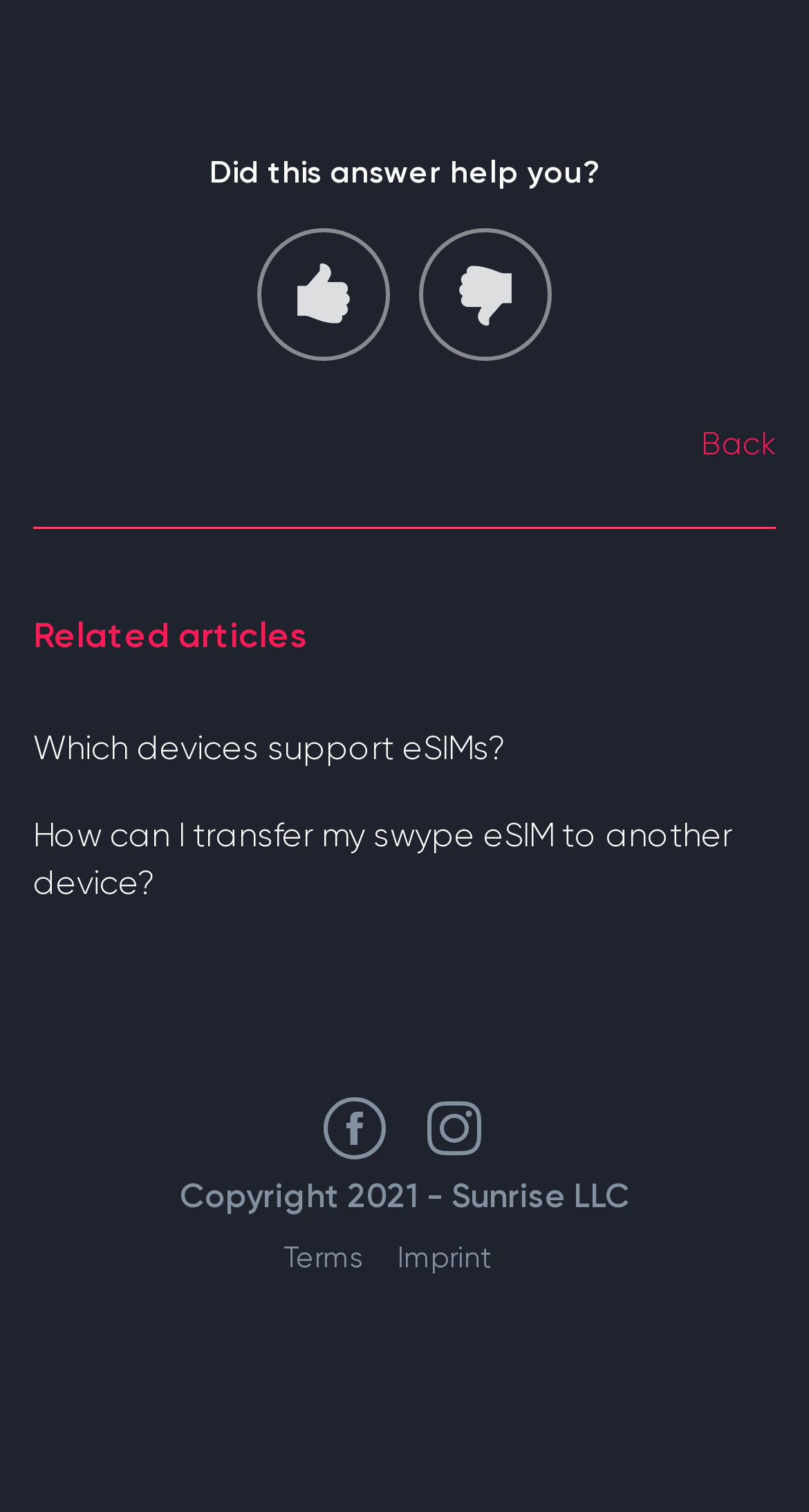Identify the bounding box coordinates for the element you need to click to achieve the following task: "Visit 'facebook'". Provide the bounding box coordinates as four float numbers between 0 and 1, in the form [left, top, right, bottom].

[0.377, 0.714, 0.5, 0.78]